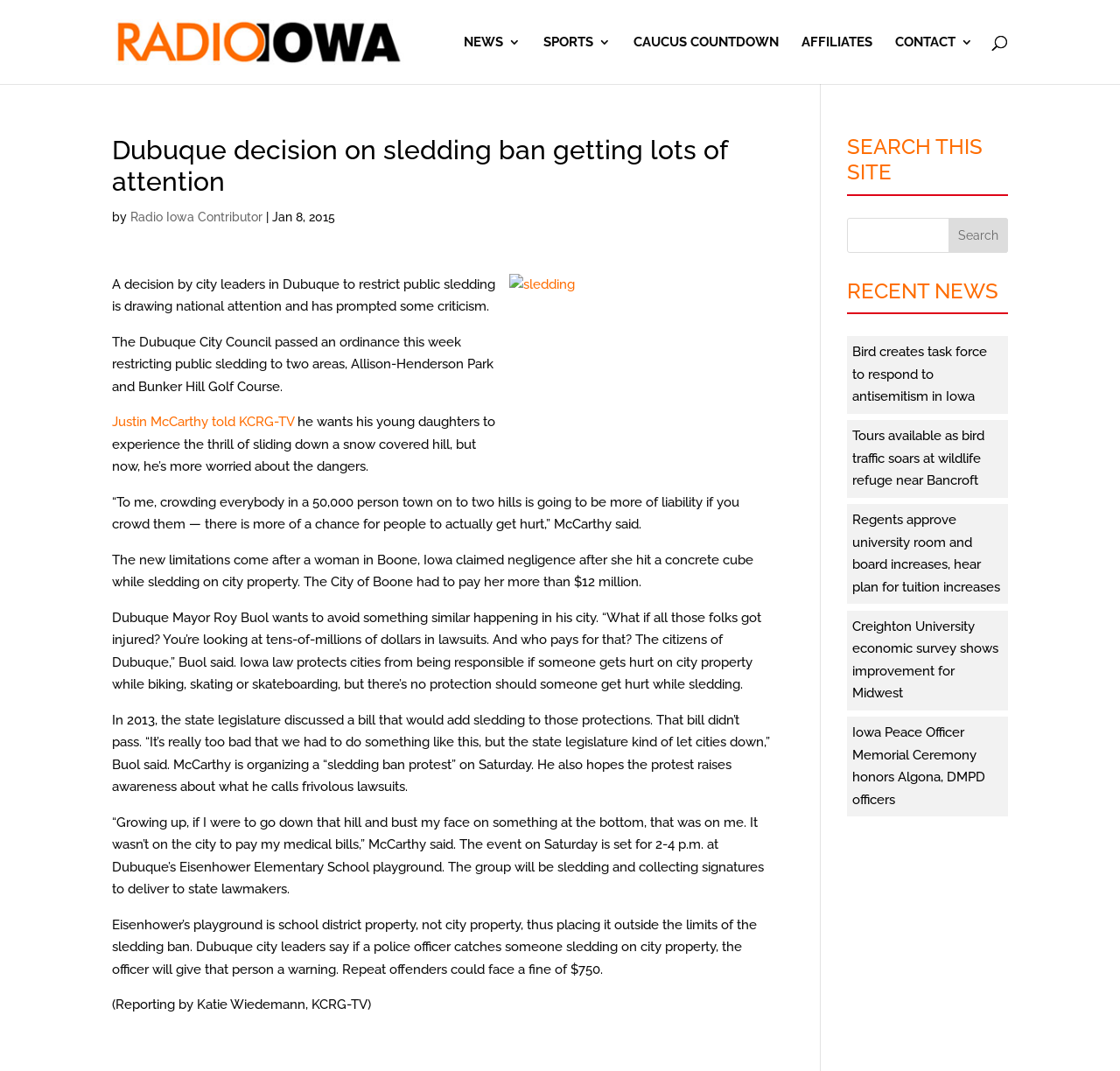What is the main topic of this news article?
Using the visual information, answer the question in a single word or phrase.

Sledding ban